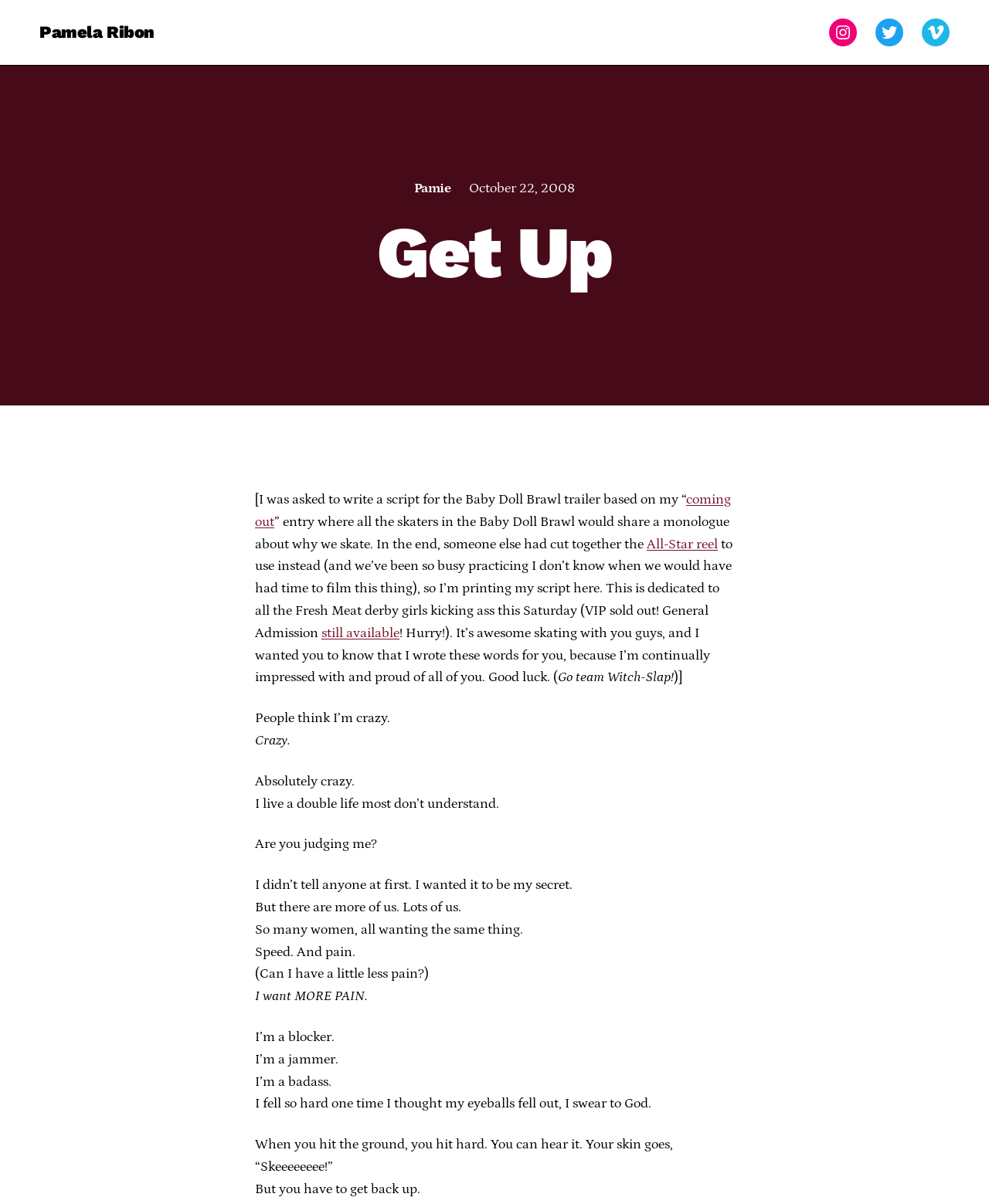Given the element description "Vimeo", identify the bounding box of the corresponding UI element.

[0.932, 0.015, 0.96, 0.038]